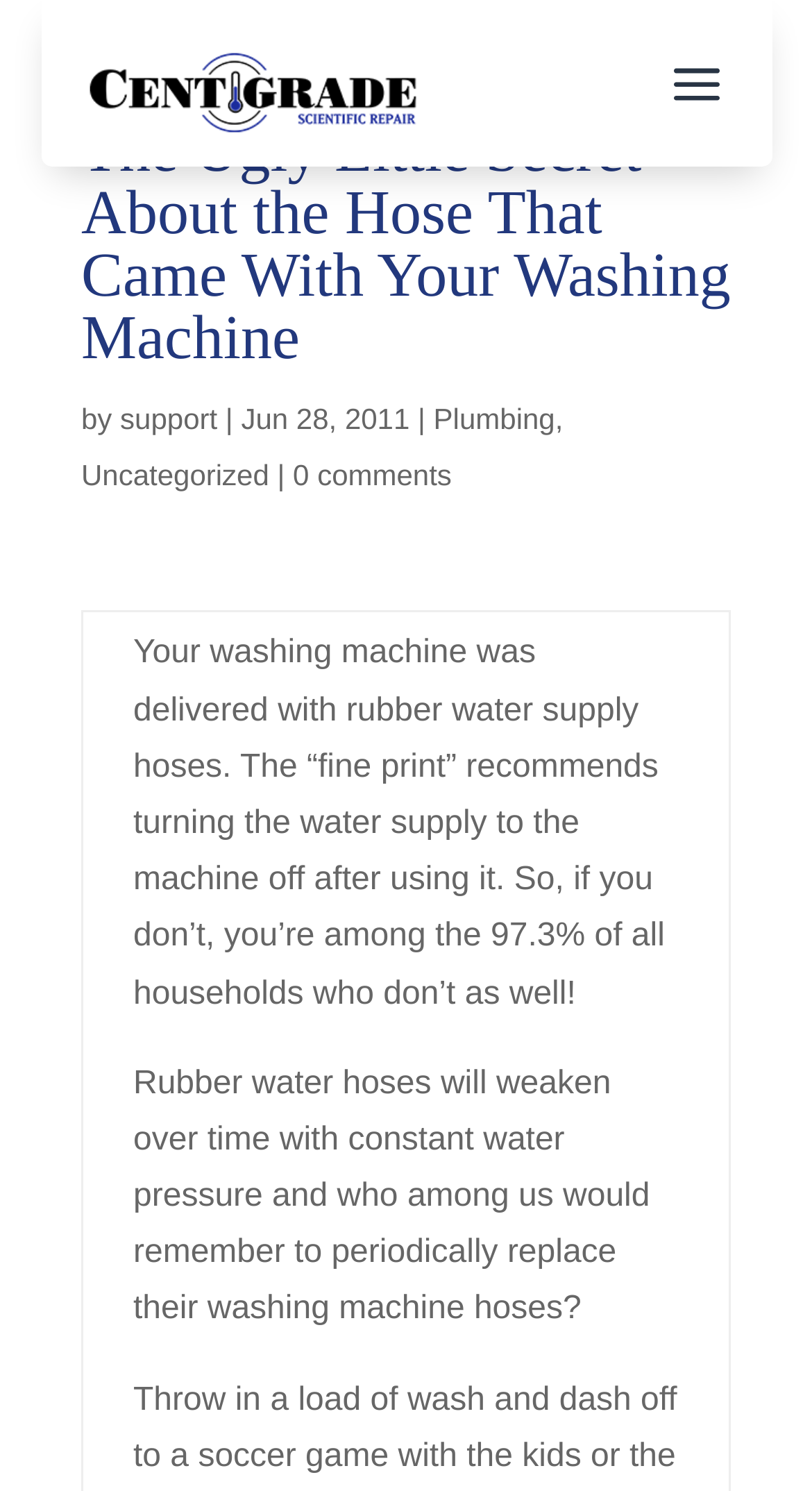What is the type of service provided by Centigrade Services?
Provide a detailed and well-explained answer to the question.

I determined the type of service provided by Centigrade Services by looking at the meta description, which mentions 'Scientific & Laboratory Refrigeration' as one of the services provided by Centigrade Services.